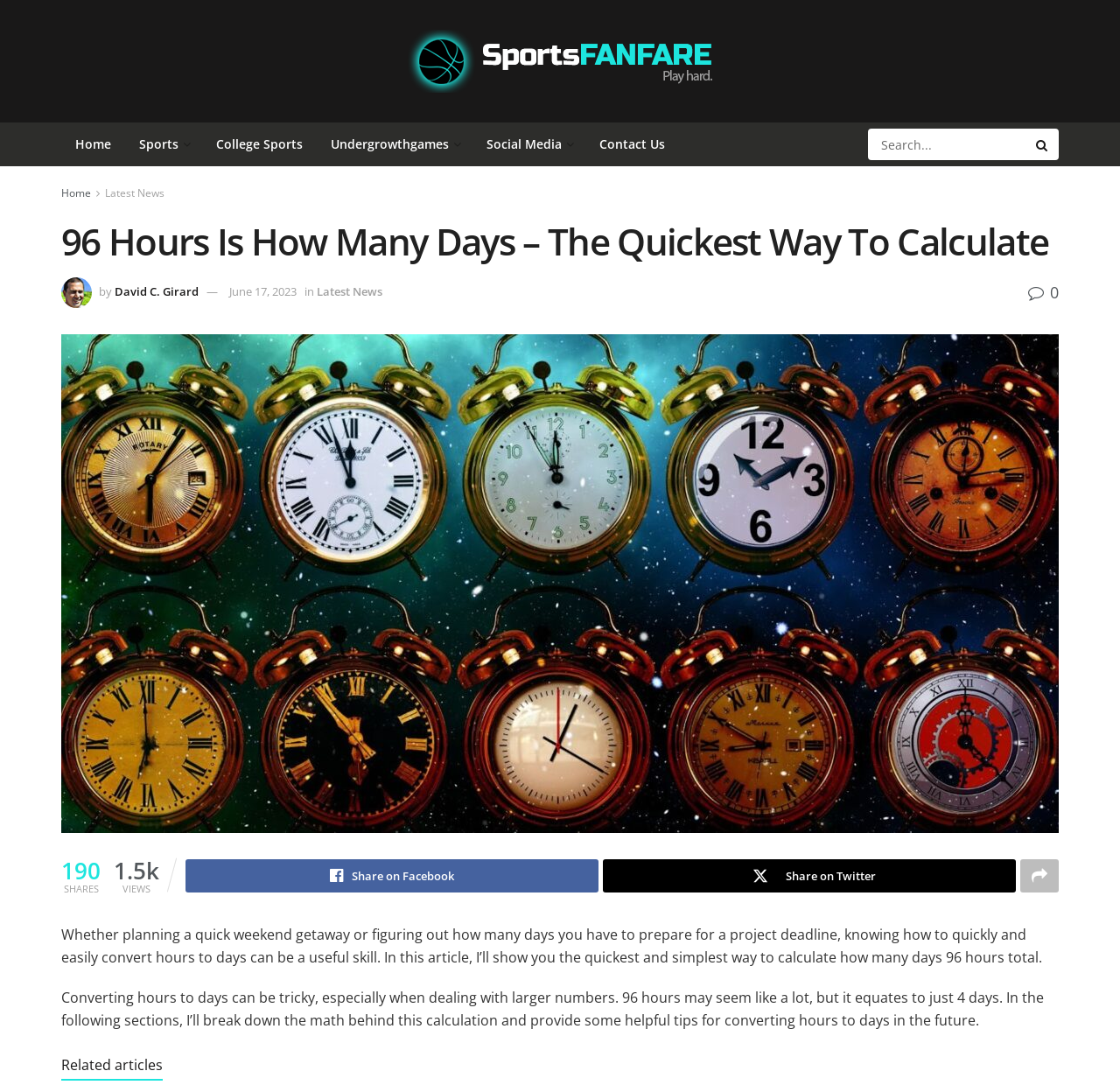How many days is 96 hours?
Ensure your answer is thorough and detailed.

I found the answer by reading the article, which states that 96 hours equates to just 4 days.